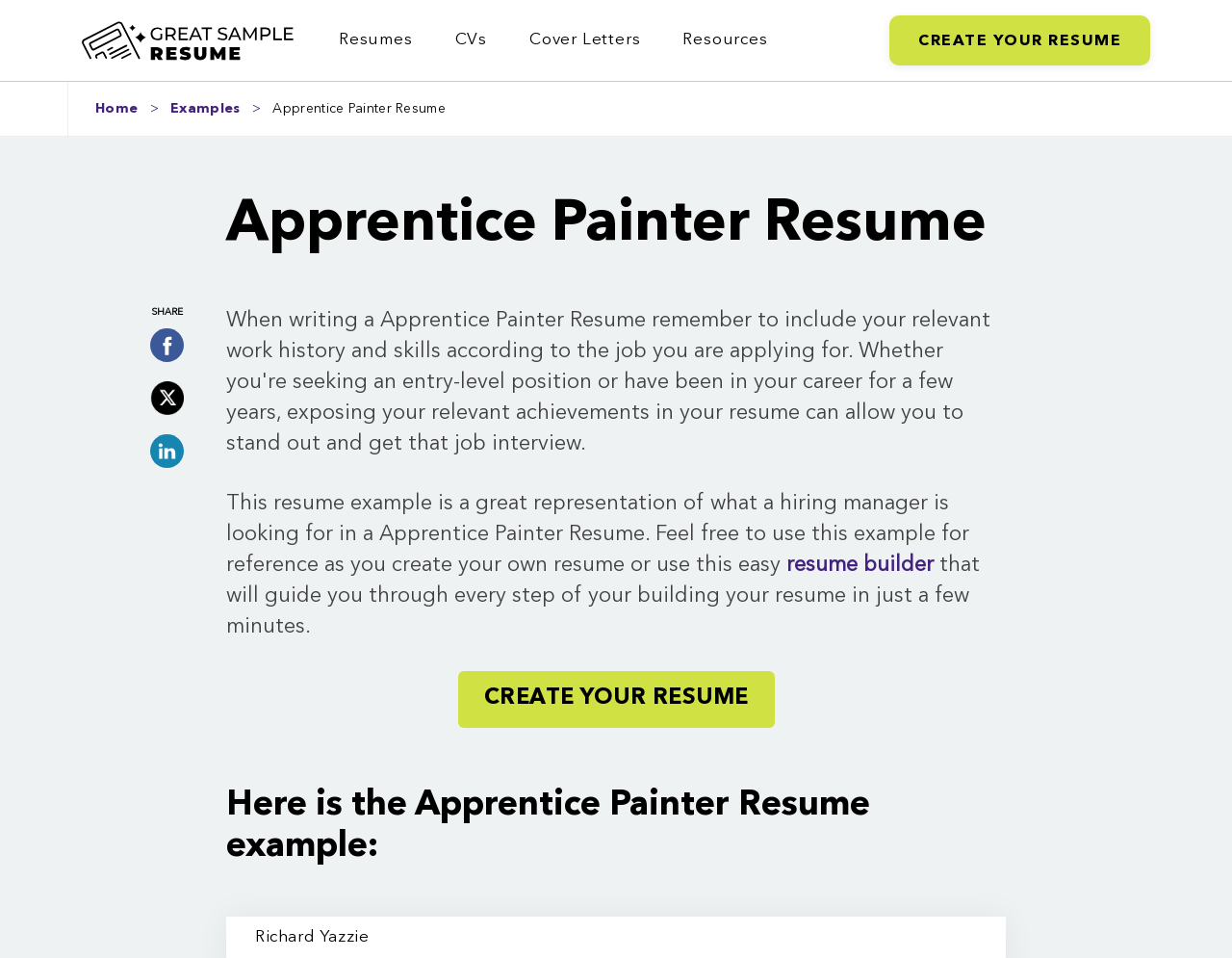Reply to the question below using a single word or brief phrase:
What is the profession of the resume example?

Apprentice Painter